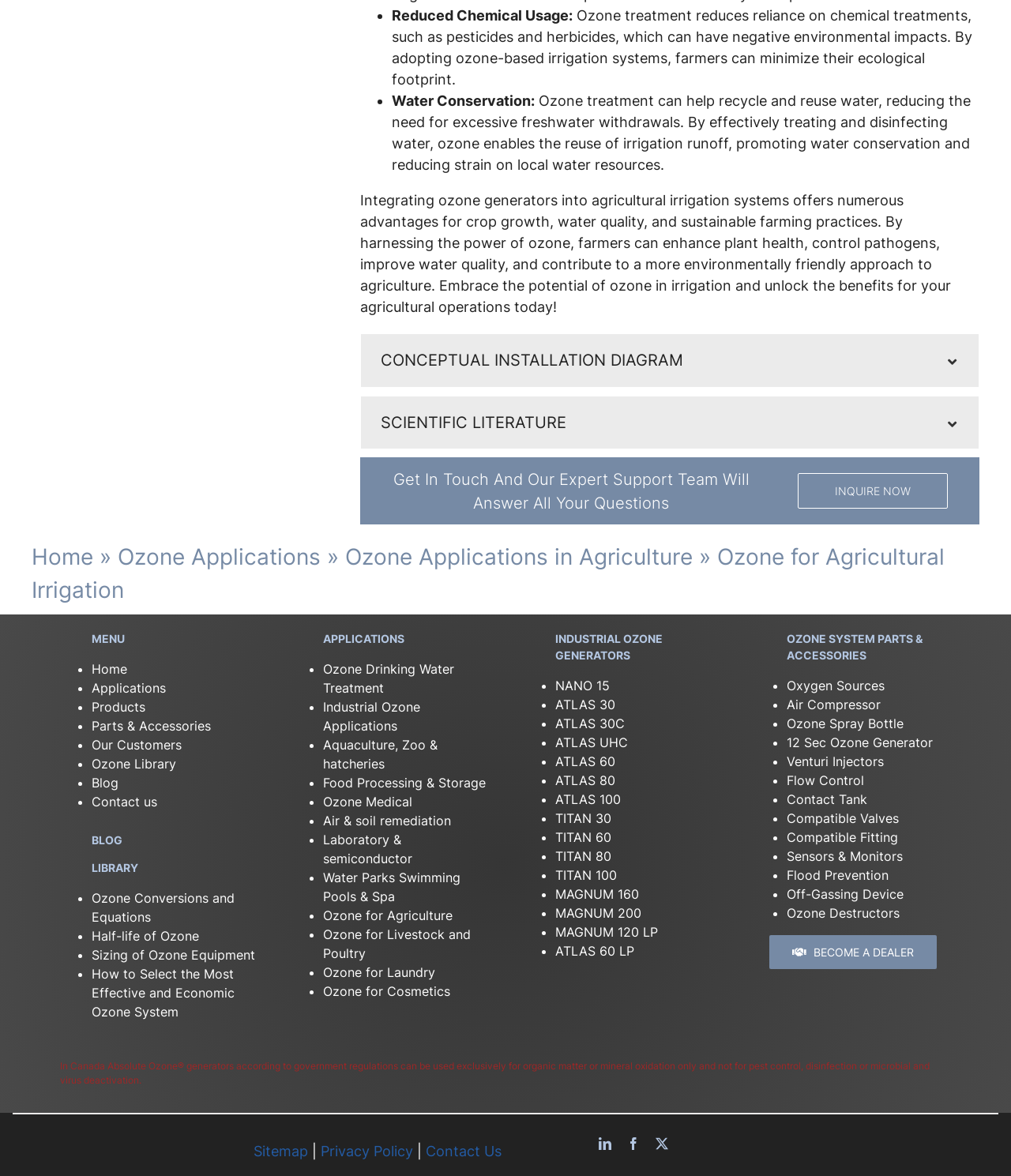Please provide a comprehensive response to the question based on the details in the image: What is the 'CONCEPTUAL INSTALLATION DIAGRAM' section about?

The 'CONCEPTUAL INSTALLATION DIAGRAM' section appears to be about the installation of ozone generators in agricultural irrigation systems, providing a conceptual overview of how the system works.